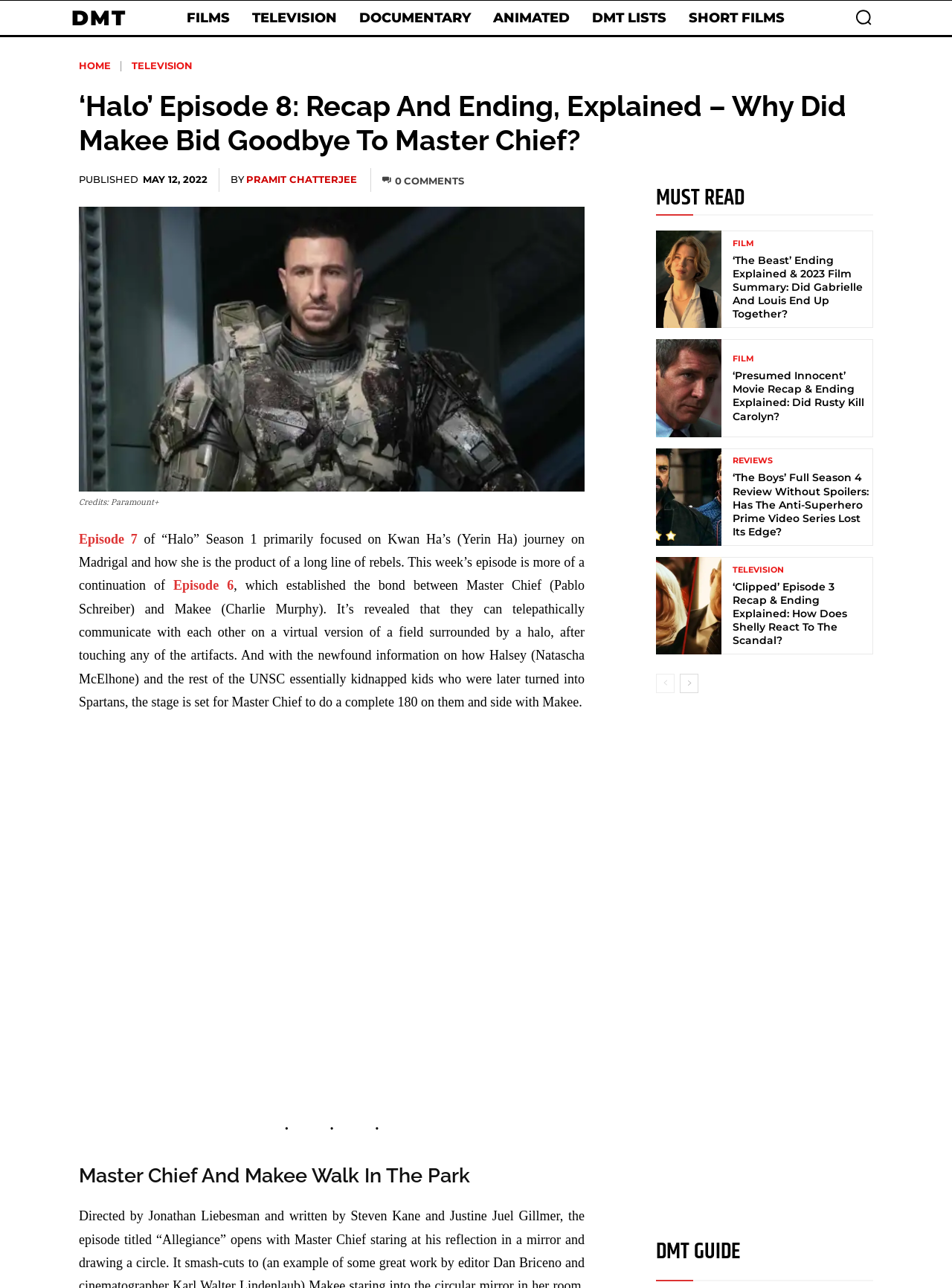Summarize the contents and layout of the webpage in detail.

This webpage is an article about Episode 8 of the TV series "Halo" Season 1. At the top, there are several links to different categories, including "DMT", "FILMS", "TELEVISION", "DOCUMENTARY", "ANIMATED", and "DMT LISTS". Below these links, there is a heading that displays the title of the article, "‘Halo’ Episode 8: Recap And Ending, Explained – Why Did Makee Bid Goodbye To Master Chief?".

On the left side of the page, there is a vertical menu with links to "HOME" and "TELEVISION". Below this menu, there is a figure with an image related to the article, accompanied by a caption that credits Paramount+. 

The main content of the article is divided into sections. The first section summarizes the previous episode, Episode 7, and its focus on Kwan Ha's journey on Madrigal. The second section discusses the bond between Master Chief and Makee, and how they can telepathically communicate with each other.

Below these sections, there is a horizontal separator, followed by a heading that reads "Master Chief And Makee Walk In The Park". The rest of the page is dedicated to a list of recommended articles, each with a heading and a brief summary. These articles are categorized under "MUST READ" and include topics such as film summaries, movie recaps, and TV series reviews.

At the bottom of the page, there are links to navigate to the previous or next page. Finally, there is a heading that reads "DMT GUIDE" at the very bottom of the page.